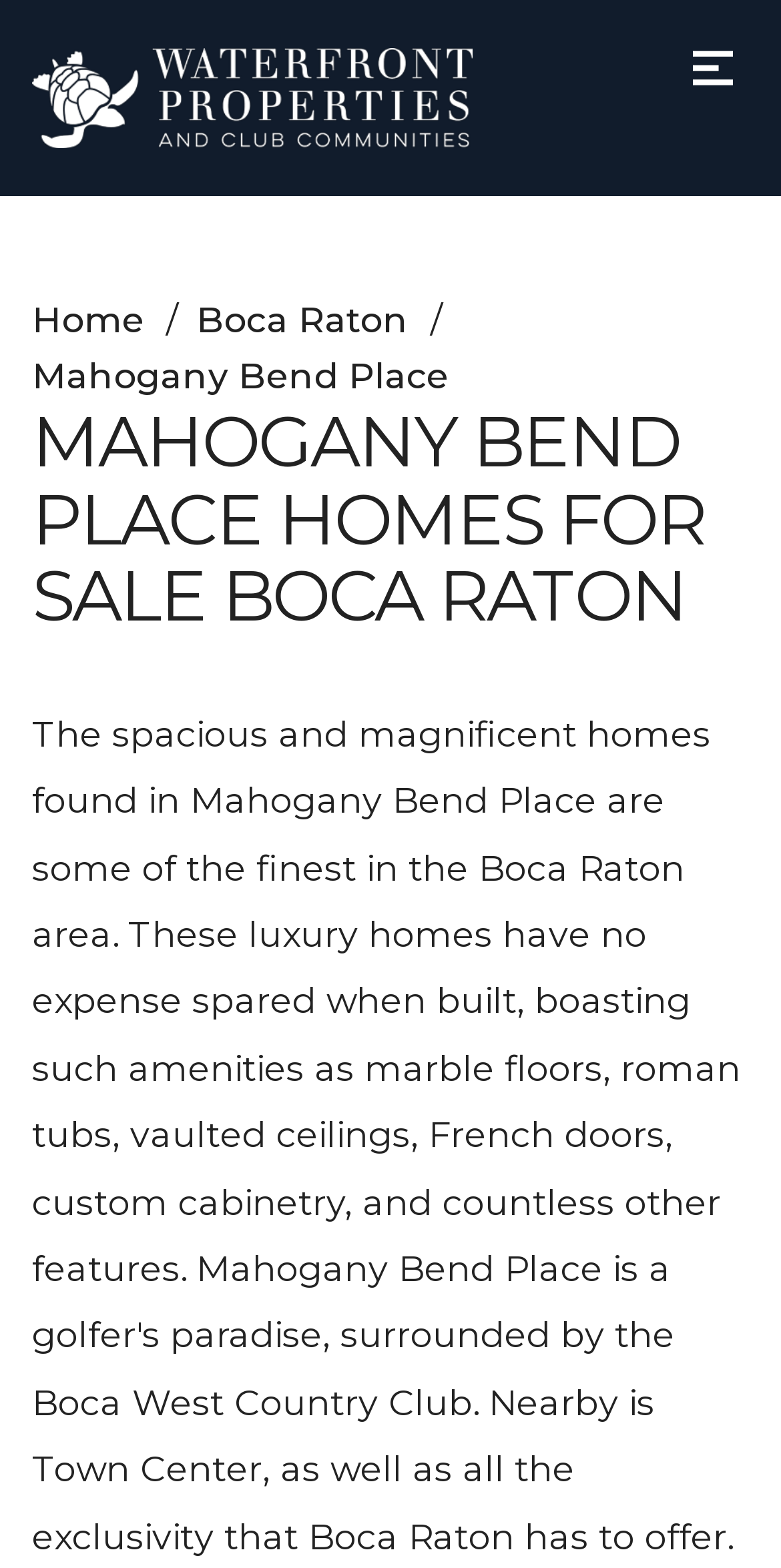Please locate the UI element described by "Home" and provide its bounding box coordinates.

[0.041, 0.19, 0.197, 0.217]